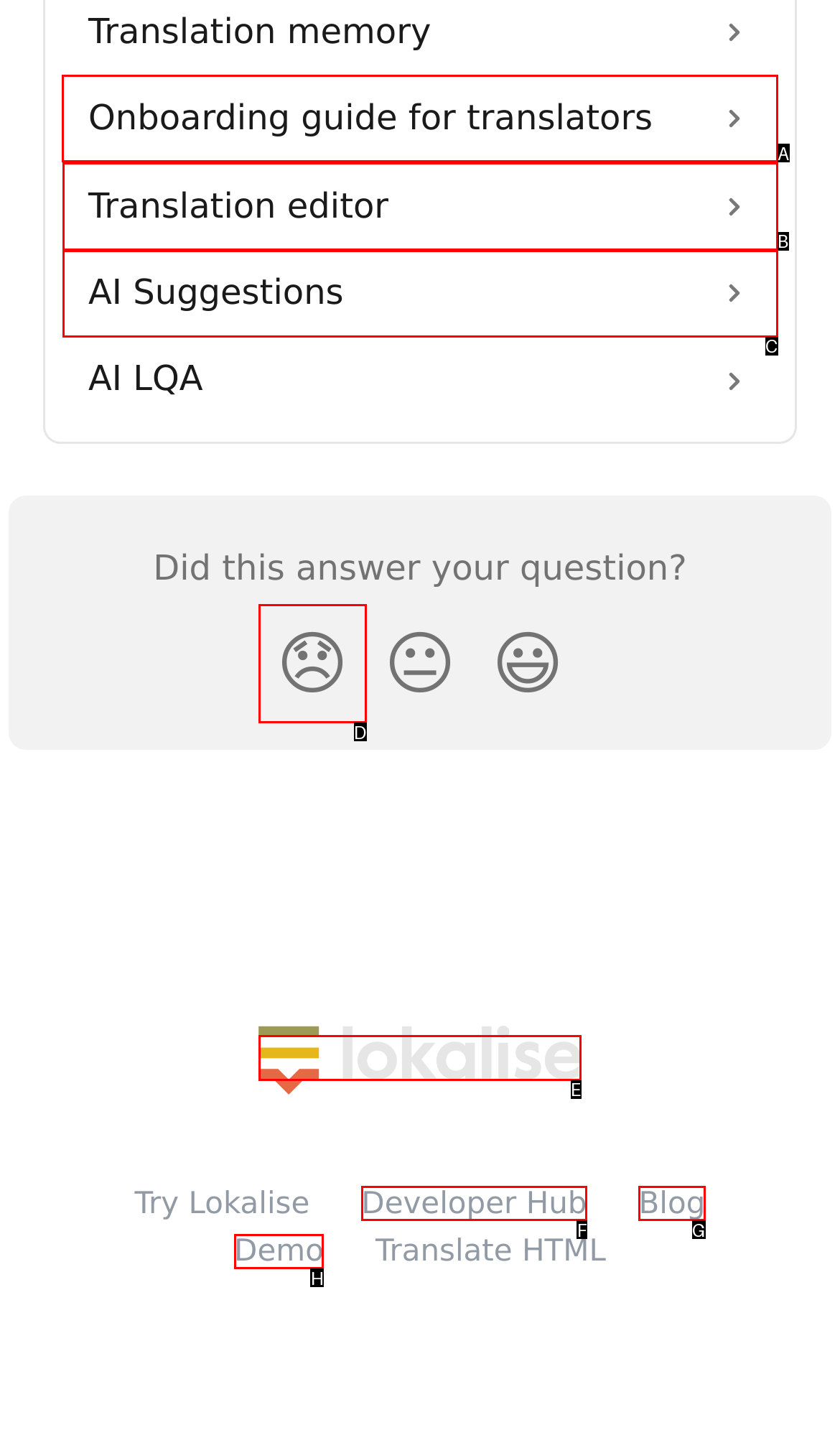Identify the correct UI element to click for the following task: Click on the Onboarding guide for translators link Choose the option's letter based on the given choices.

A